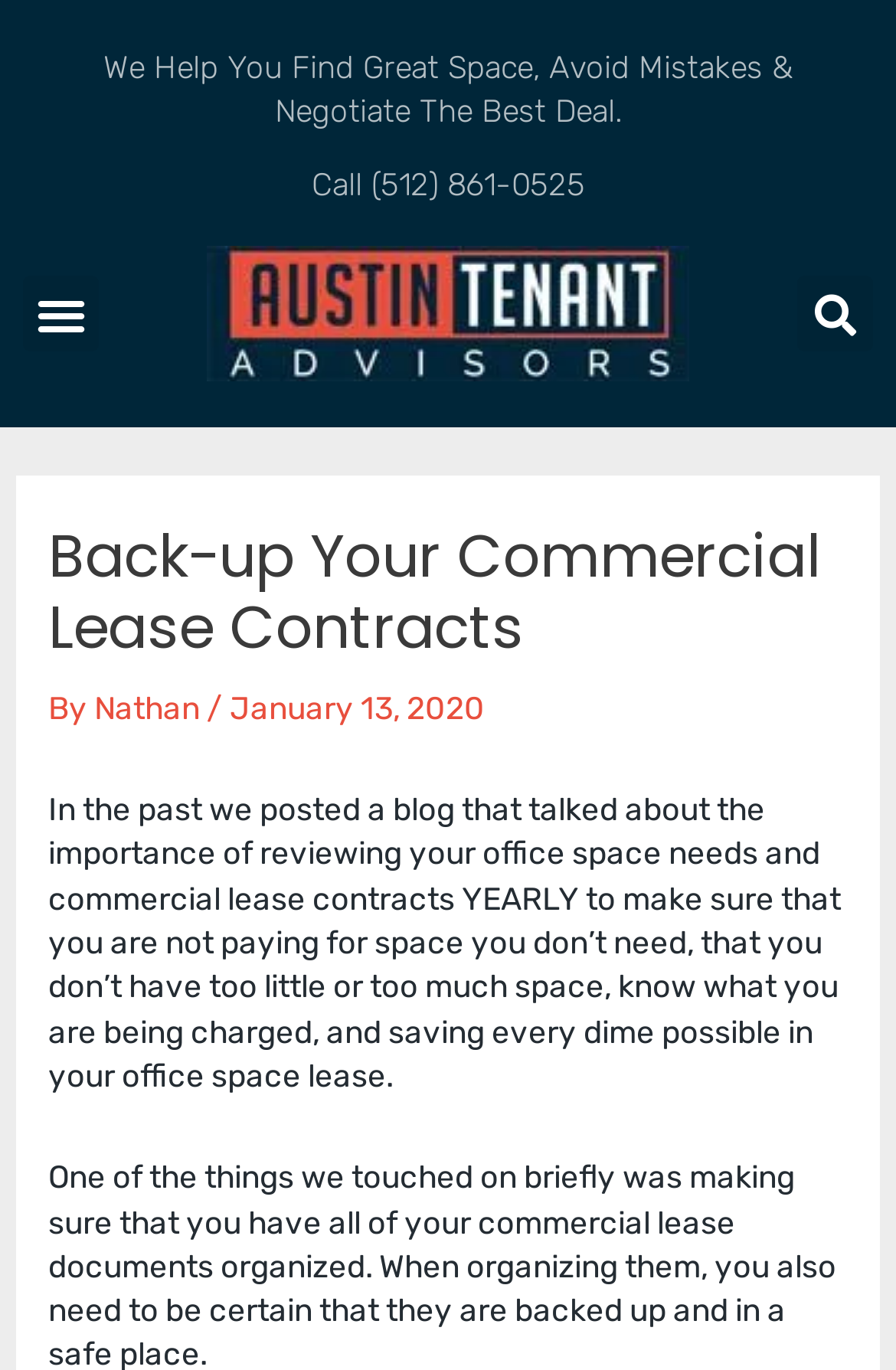Using the given element description, provide the bounding box coordinates (top-left x, top-left y, bottom-right x, bottom-right y) for the corresponding UI element in the screenshot: Call (512) 861-0525

[0.347, 0.12, 0.653, 0.147]